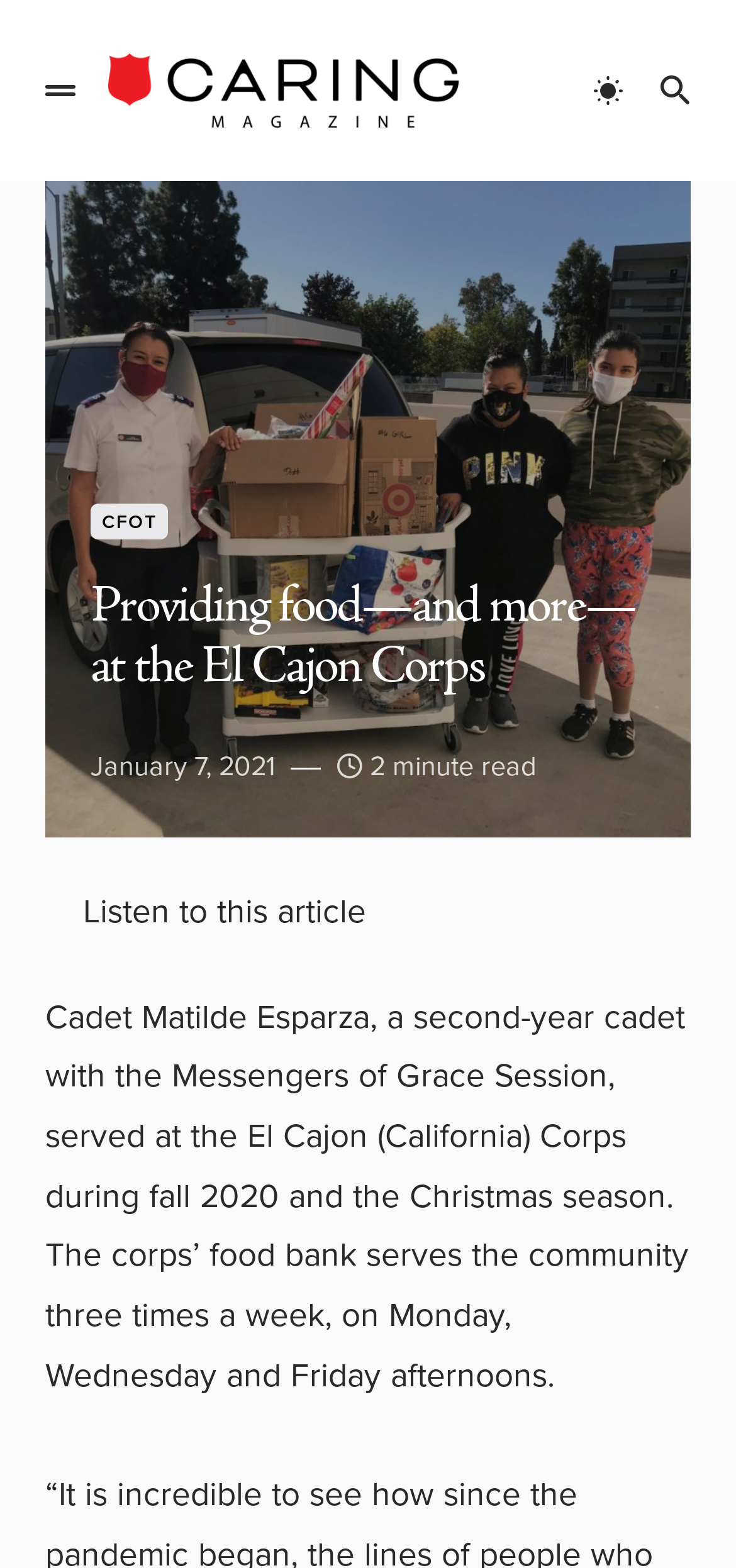Give an extensive and precise description of the webpage.

The webpage is about an article titled "Providing food—and more—at the El Cajon Corps" on Caring Magazine. At the top left, there is a button and a link to Caring Magazine, accompanied by an image of the magazine's logo. On the top right, there are two more buttons. 

Below the top section, there is a large figure that spans almost the entire width of the page. Above the figure, there is a link to CFOT and a heading that displays the article title. The publication date, "January 7, 2021", and the estimated reading time, "2 minute read", are placed below the heading. 

To the left of the figure, there is a text that says "Listen to this article". The main content of the article is a paragraph that describes Cadet Matilde Esparza's experience serving at the El Cajon Corps during fall 2020 and the Christmas season, highlighting the corps' food bank that serves the community three times a week.